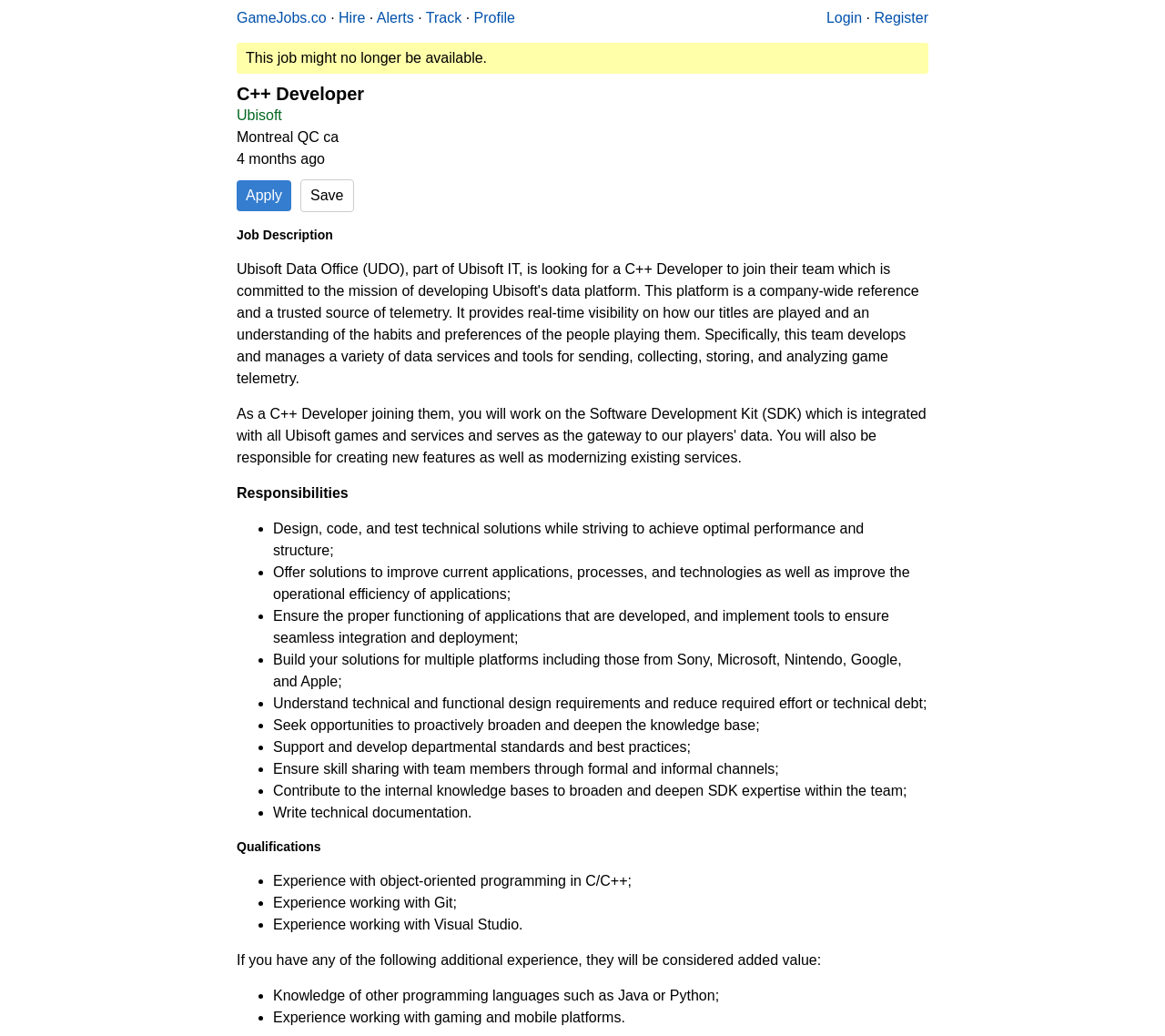What is the required experience for the job?
Provide a detailed and well-explained answer to the question.

The required experience can be found in the static text 'Experience with object-oriented programming in C/C++;' with bounding box coordinates [0.234, 0.843, 0.542, 0.858].